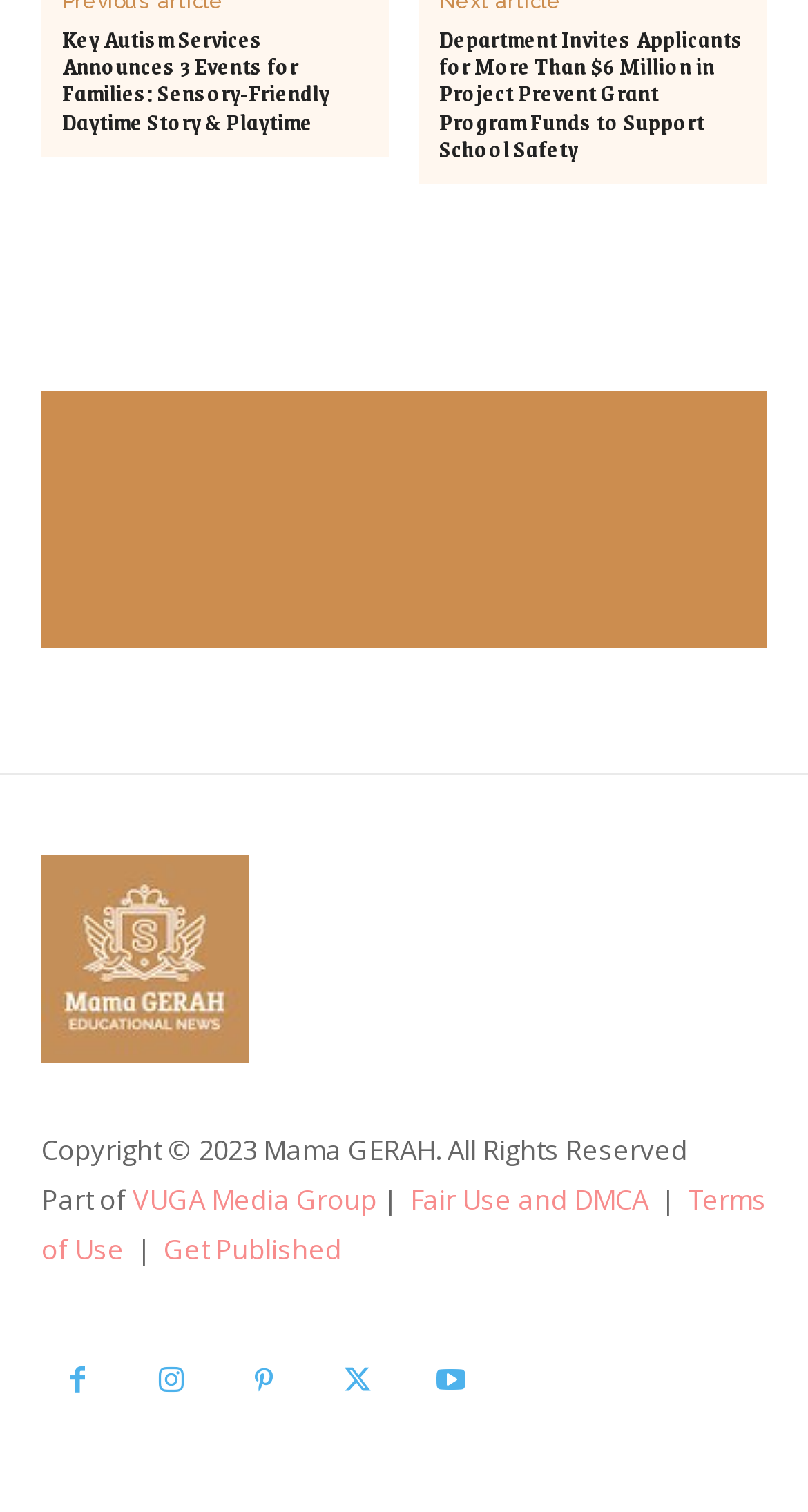Identify the bounding box coordinates of the area that should be clicked in order to complete the given instruction: "View the 'reality tv' image". The bounding box coordinates should be four float numbers between 0 and 1, i.e., [left, top, right, bottom].

[0.103, 0.286, 0.897, 0.38]